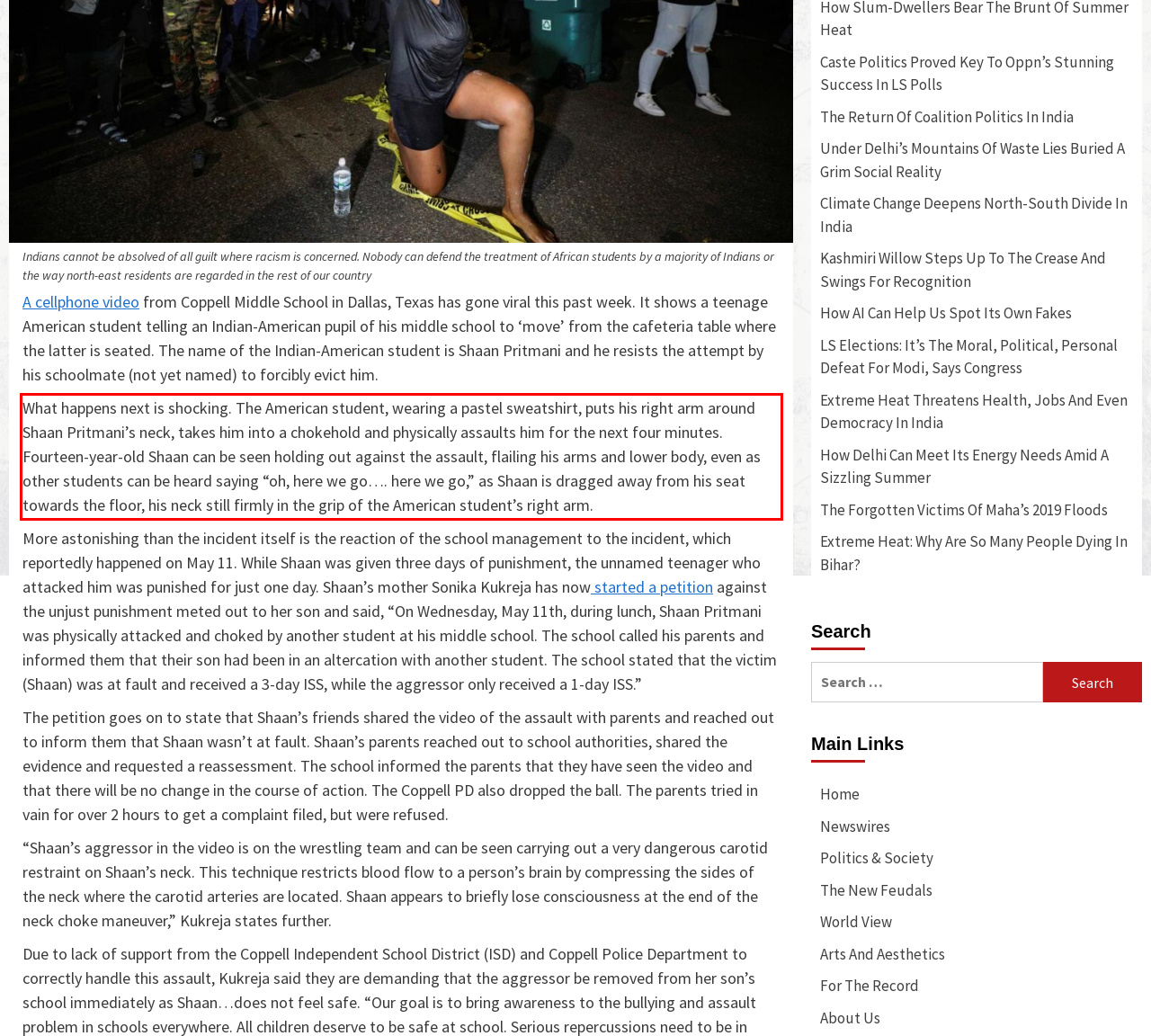From the given screenshot of a webpage, identify the red bounding box and extract the text content within it.

What happens next is shocking. The American student, wearing a pastel sweatshirt, puts his right arm around Shaan Pritmani’s neck, takes him into a chokehold and physically assaults him for the next four minutes. Fourteen-year-old Shaan can be seen holding out against the assault, flailing his arms and lower body, even as other students can be heard saying “oh, here we go…. here we go,” as Shaan is dragged away from his seat towards the floor, his neck still firmly in the grip of the American student’s right arm.